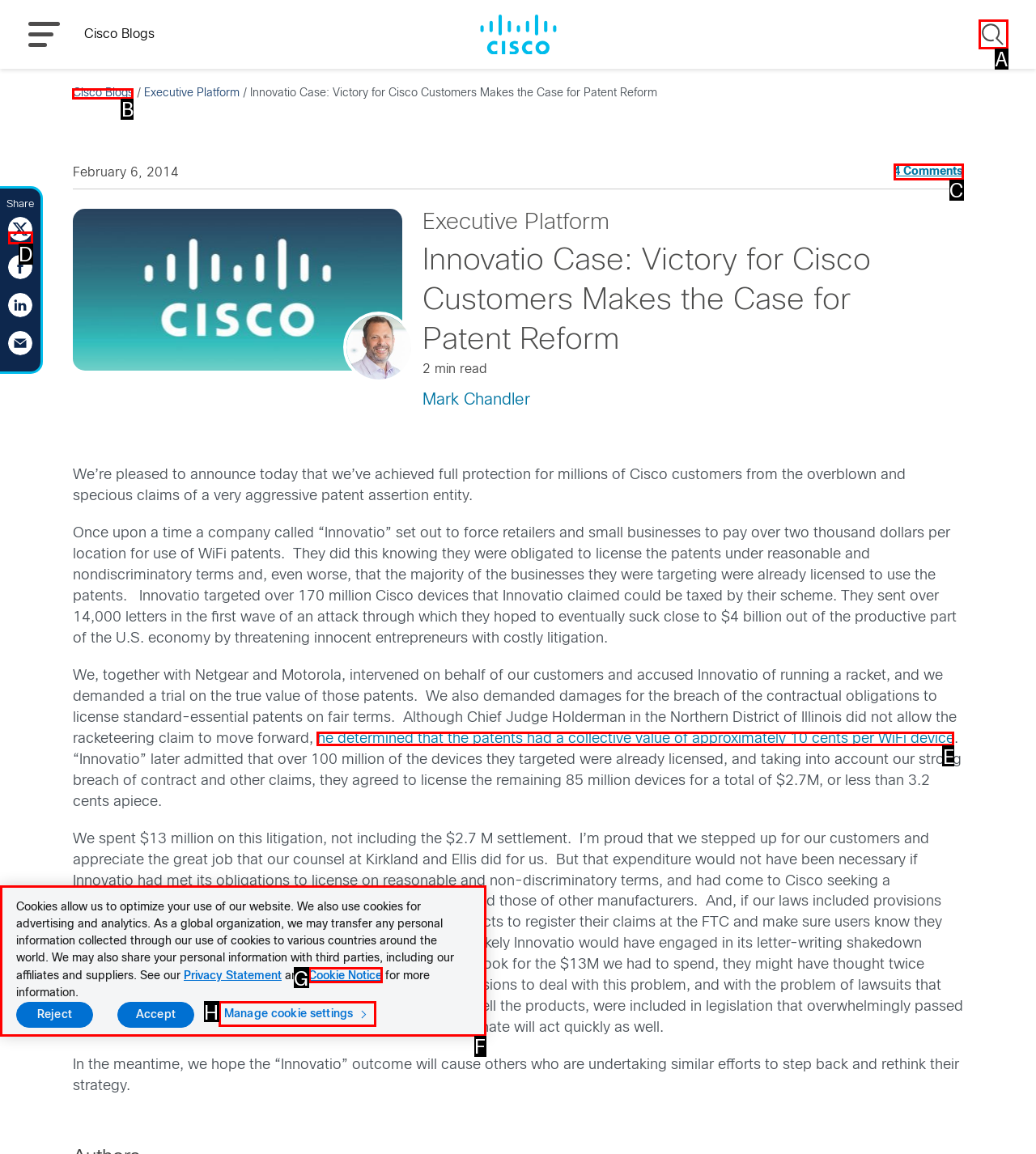Choose the letter of the UI element necessary for this task: View the comments
Answer with the correct letter.

C